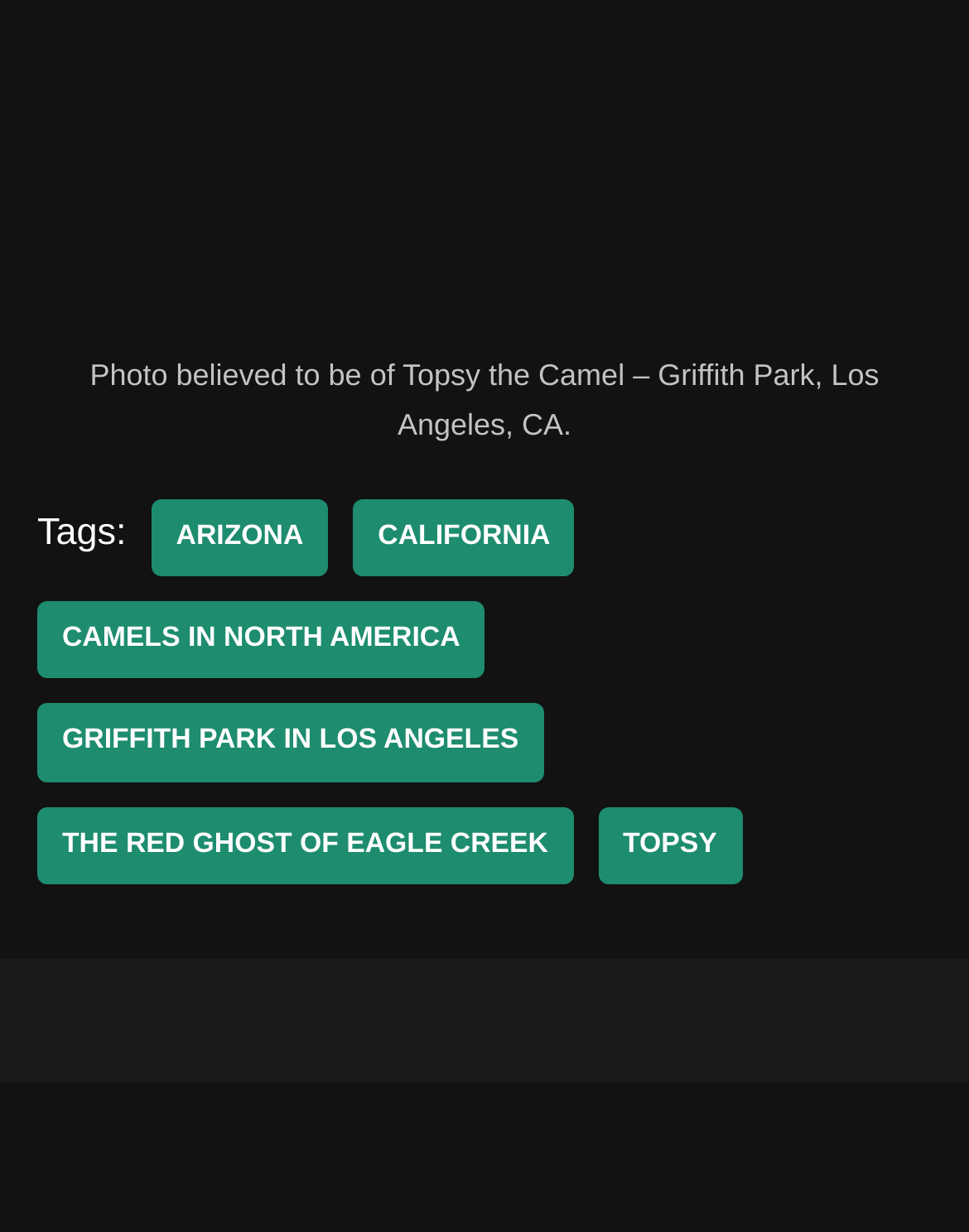What is the location of Griffith Park?
Answer with a single word or short phrase according to what you see in the image.

Los Angeles, CA